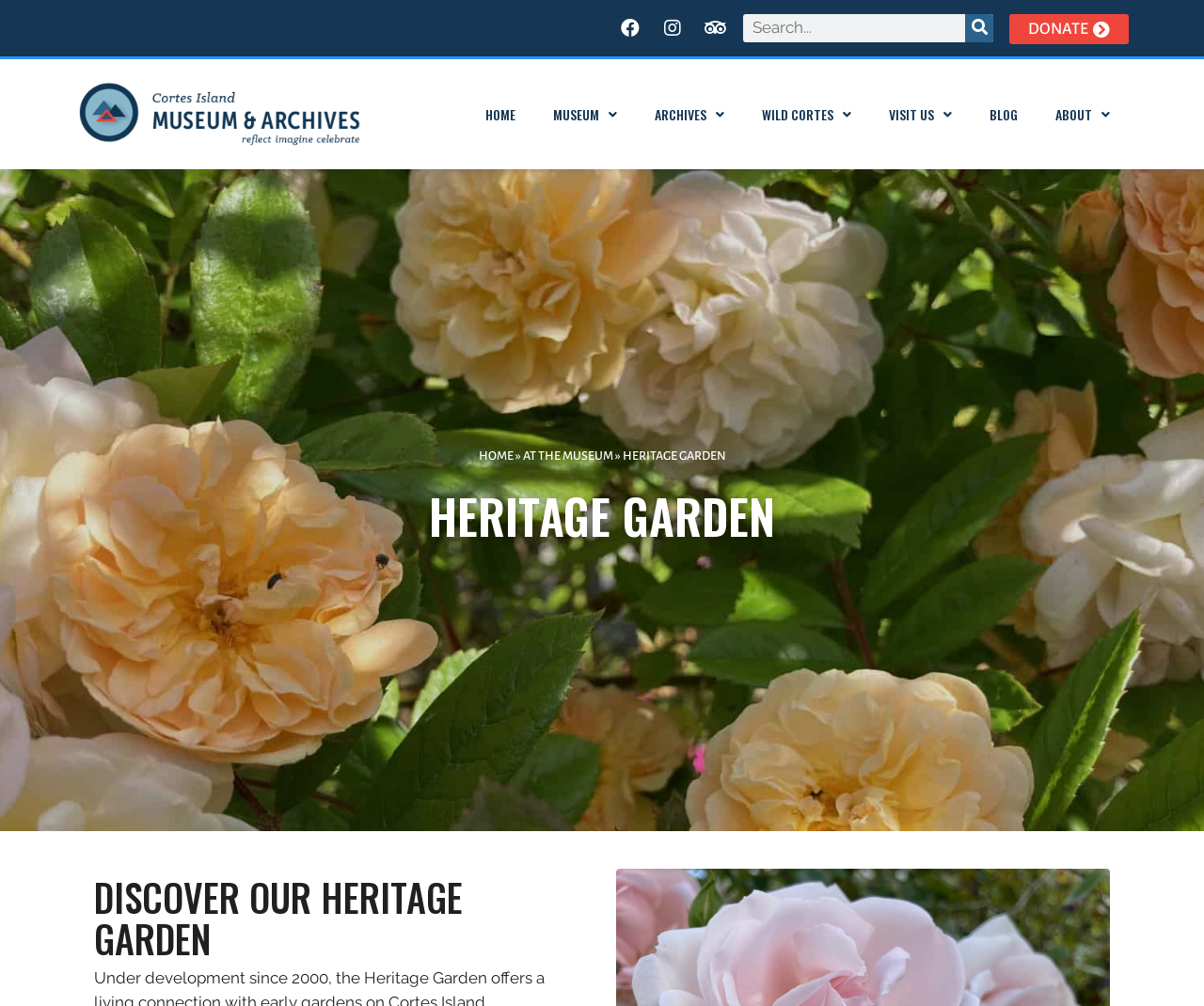Please specify the bounding box coordinates of the clickable section necessary to execute the following command: "Read the blog".

[0.806, 0.087, 0.861, 0.14]